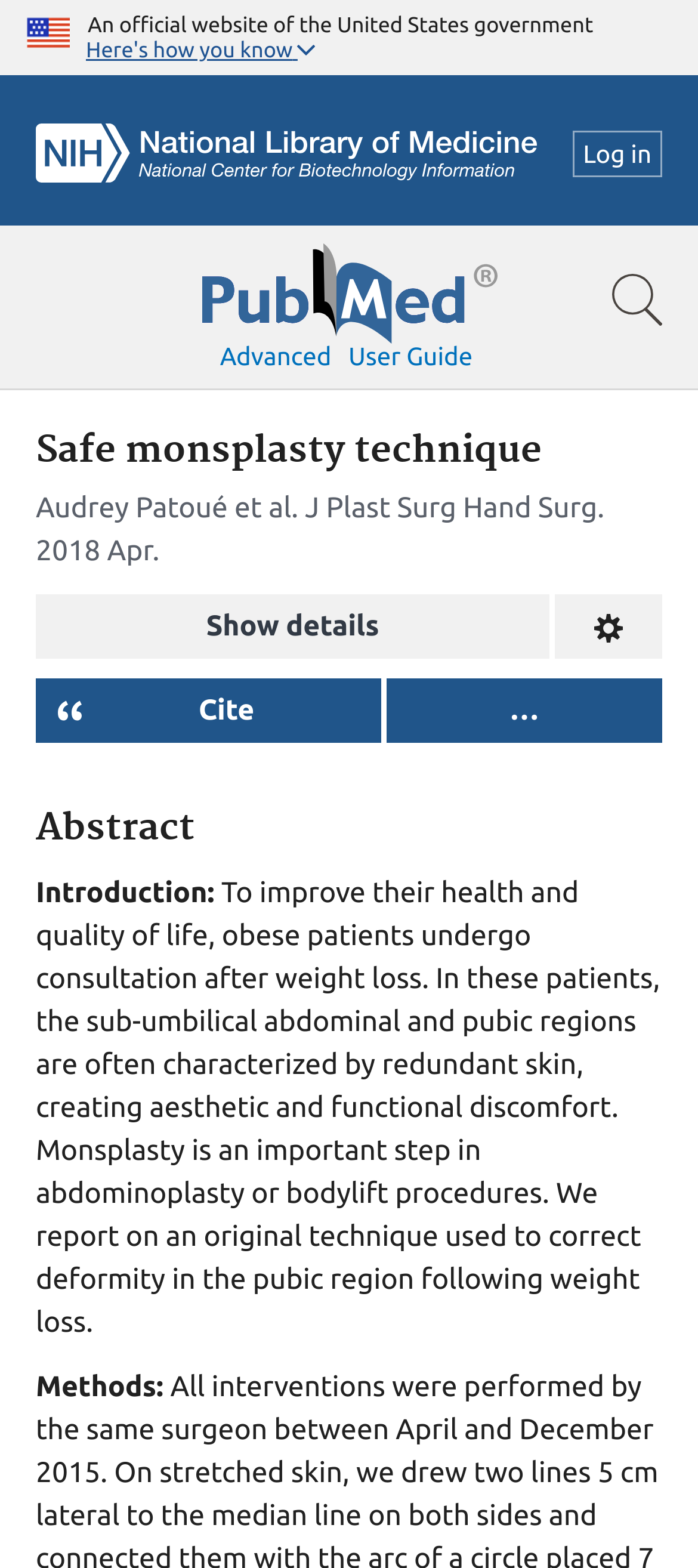Can you determine the bounding box coordinates of the area that needs to be clicked to fulfill the following instruction: "Click the U.S. flag image"?

[0.038, 0.006, 0.1, 0.034]